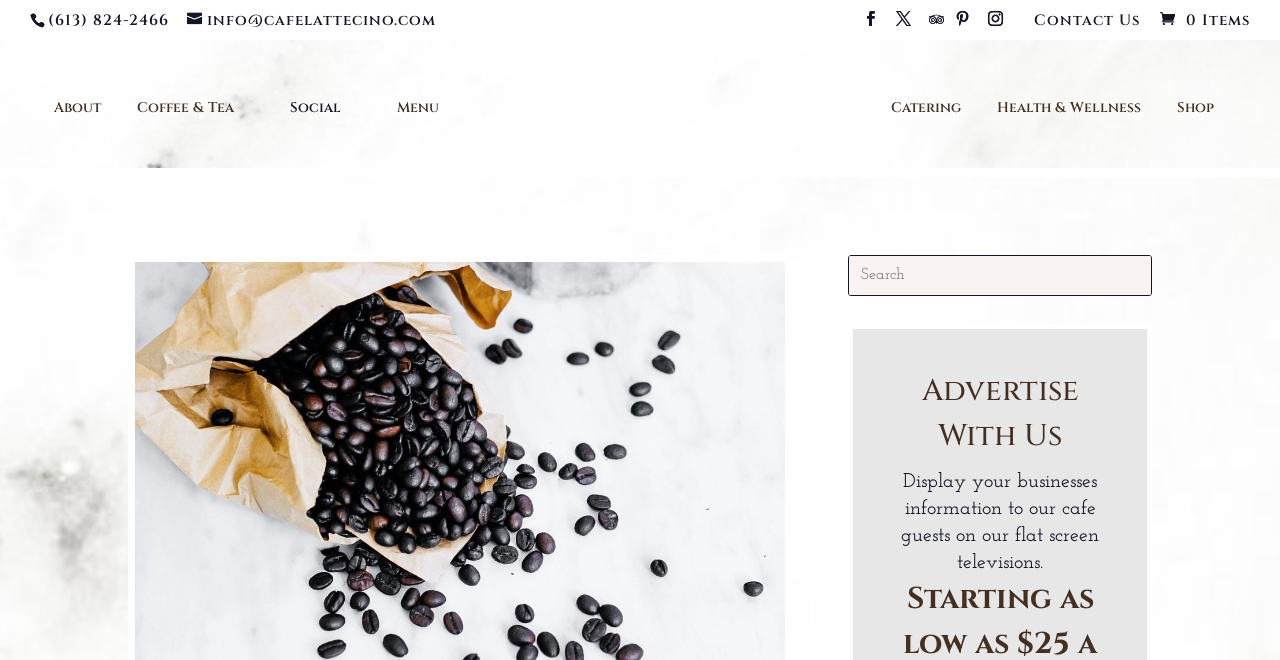Please analyze the image and give a detailed answer to the question:
What can be searched on the webpage?

The search box on the webpage has a placeholder text 'Search for:', which suggests that users can search for anything on the webpage. The search box is located in the top section of the webpage.